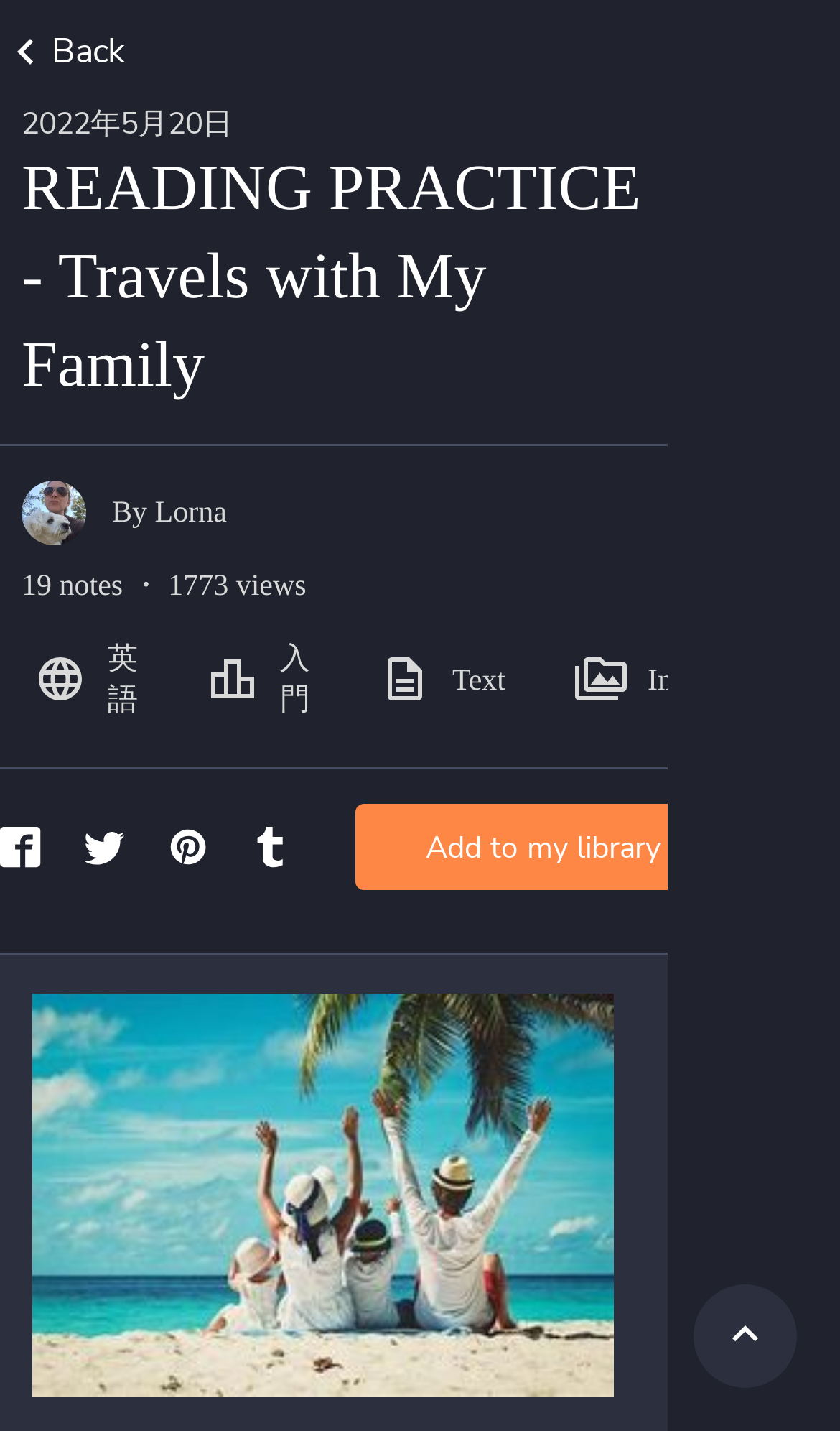Who is the author of this passage?
Refer to the image and provide a detailed answer to the question.

I found the author's name by looking at the heading element that says 'By Lorna' on the webpage.